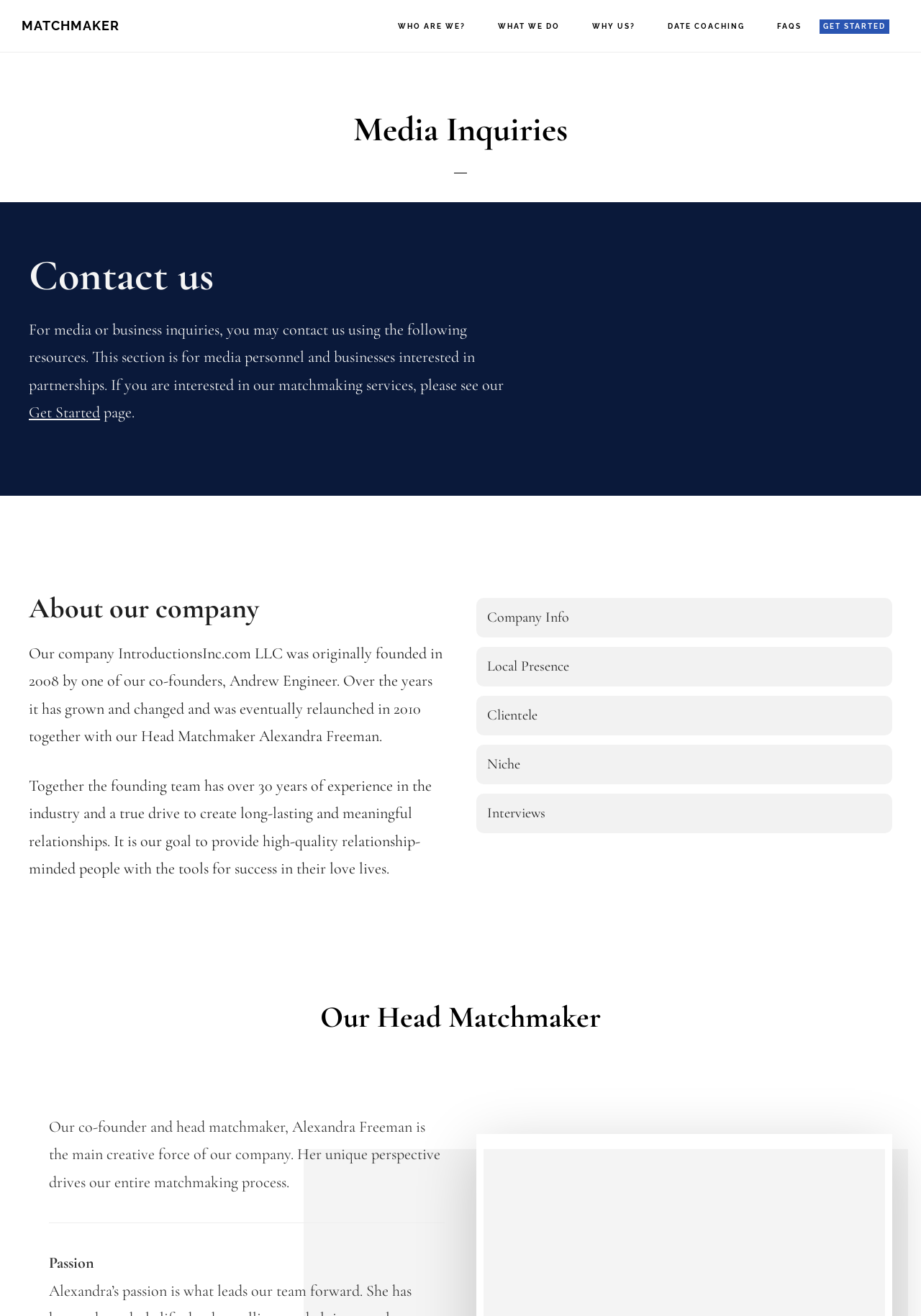What is the goal of the company?
Respond to the question with a well-detailed and thorough answer.

I found the company's goal by looking at the text under the 'About our company' heading, which states 'It is our goal to provide high-quality relationship-minded people with the tools for success in their love lives'.